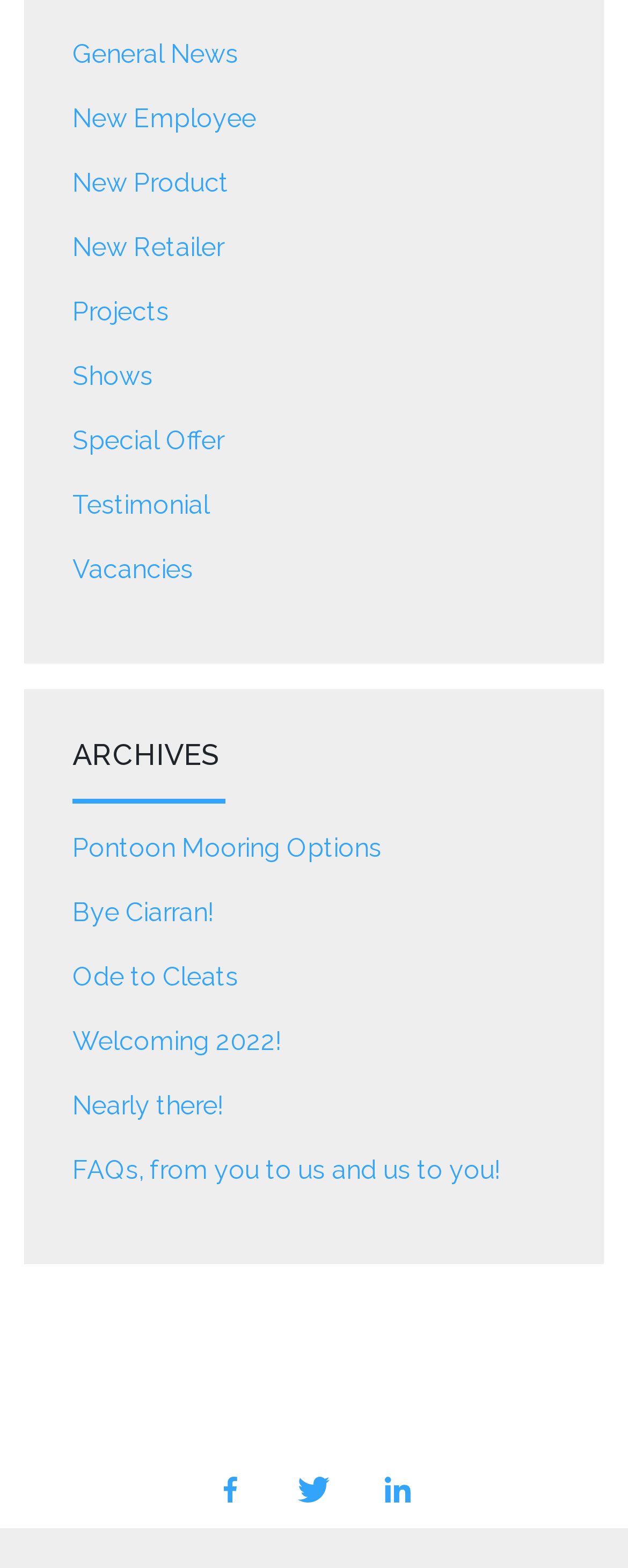Locate the bounding box coordinates of the clickable region to complete the following instruction: "Visit Pontoon Mooring Options."

[0.115, 0.529, 0.885, 0.553]